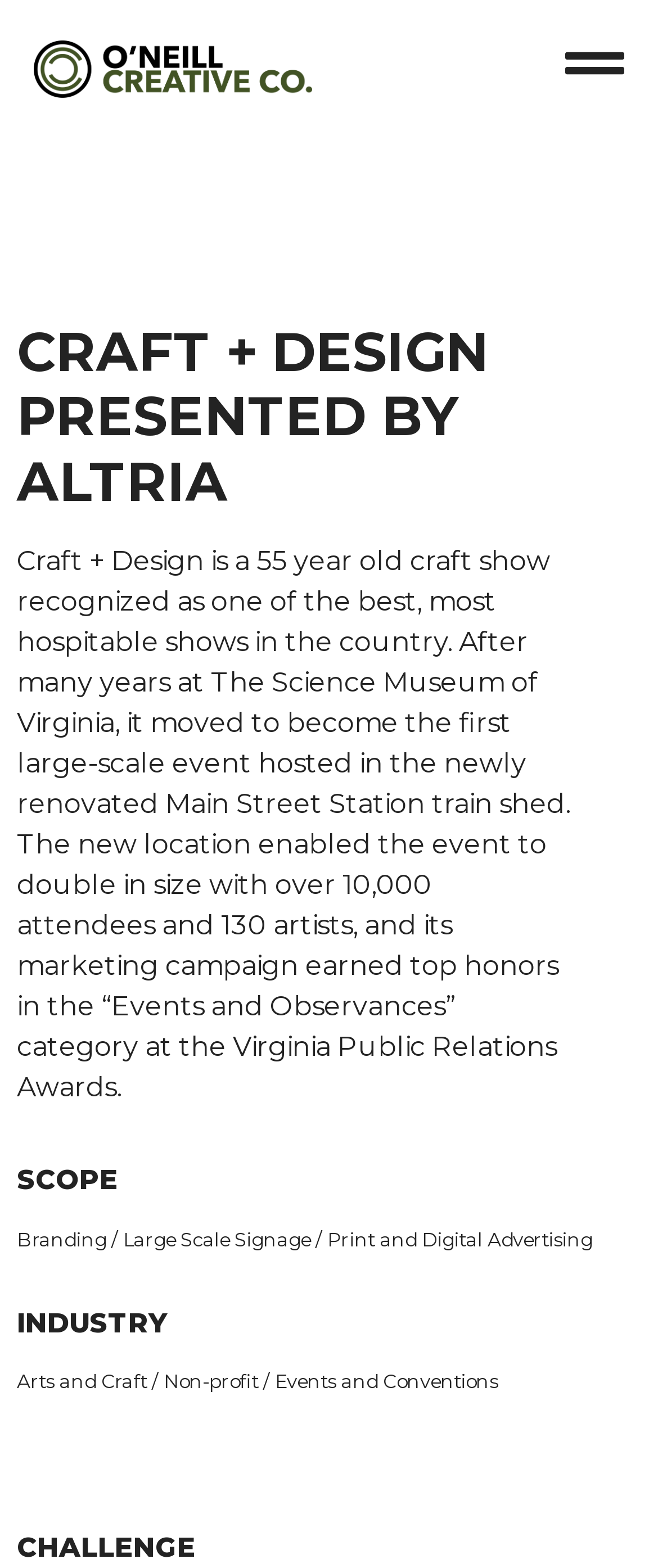How many artists were there at the event?
Please ensure your answer is as detailed and informative as possible.

The number of artists can be found in the StaticText element with the text 'The new location enabled the event to double in size with over 10,000 attendees and 130 artists, and its marketing campaign earned top honors in the “Events and Observances” category at the Virginia Public Relations Awards.'